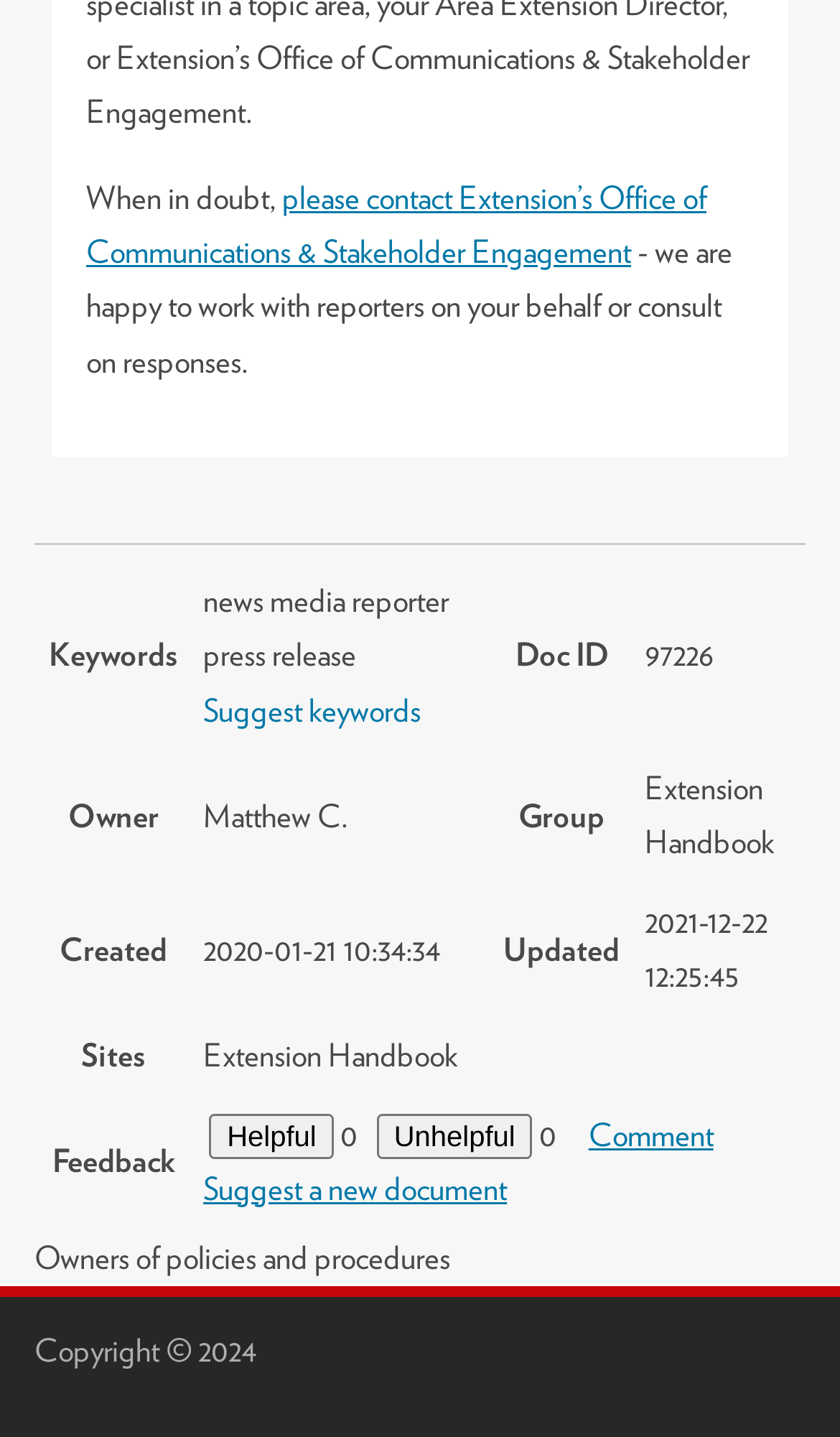Identify and provide the bounding box for the element described by: "Suggest a new document".

[0.242, 0.814, 0.604, 0.841]